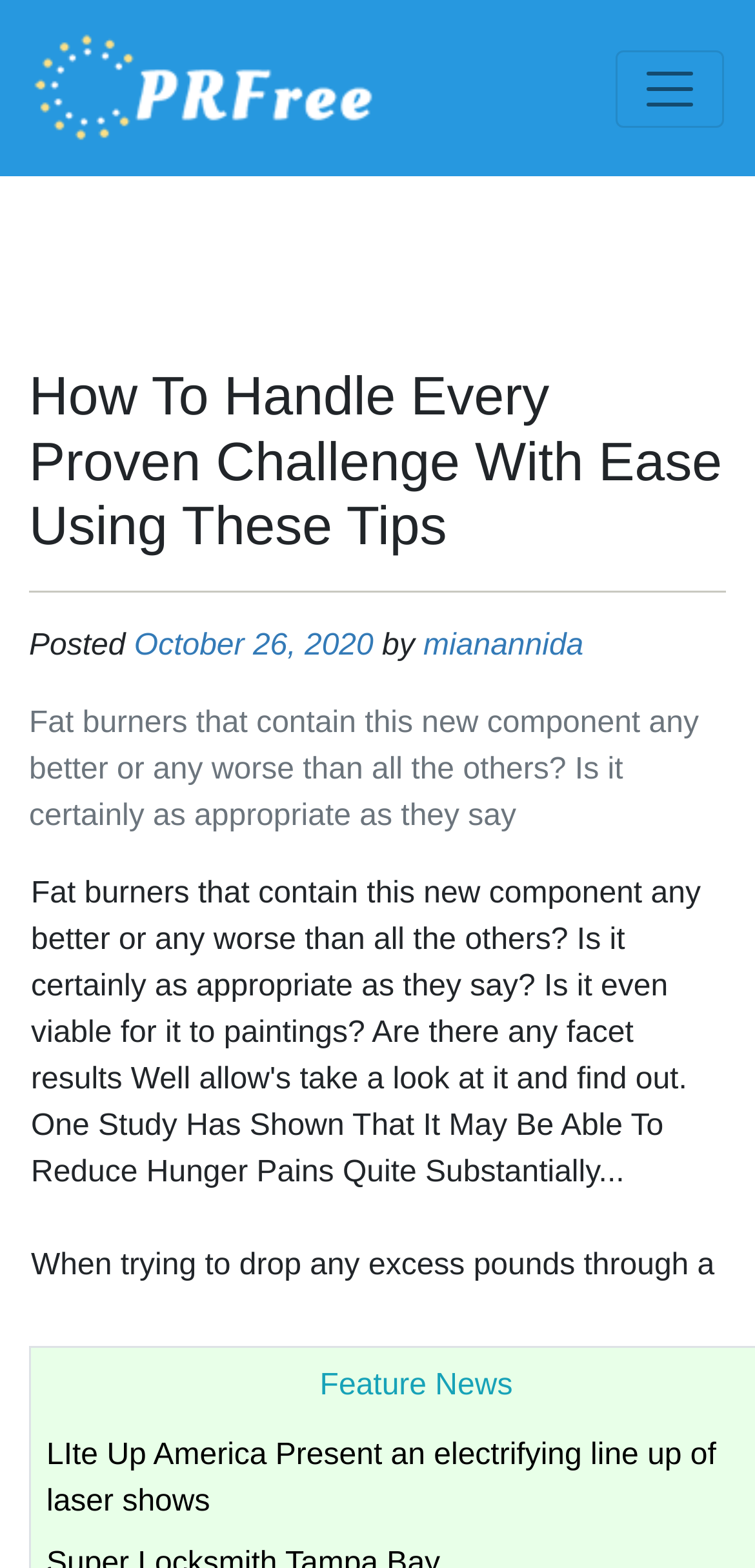Kindly respond to the following question with a single word or a brief phrase: 
What is the purpose of the button at the top right?

Toggle navigation